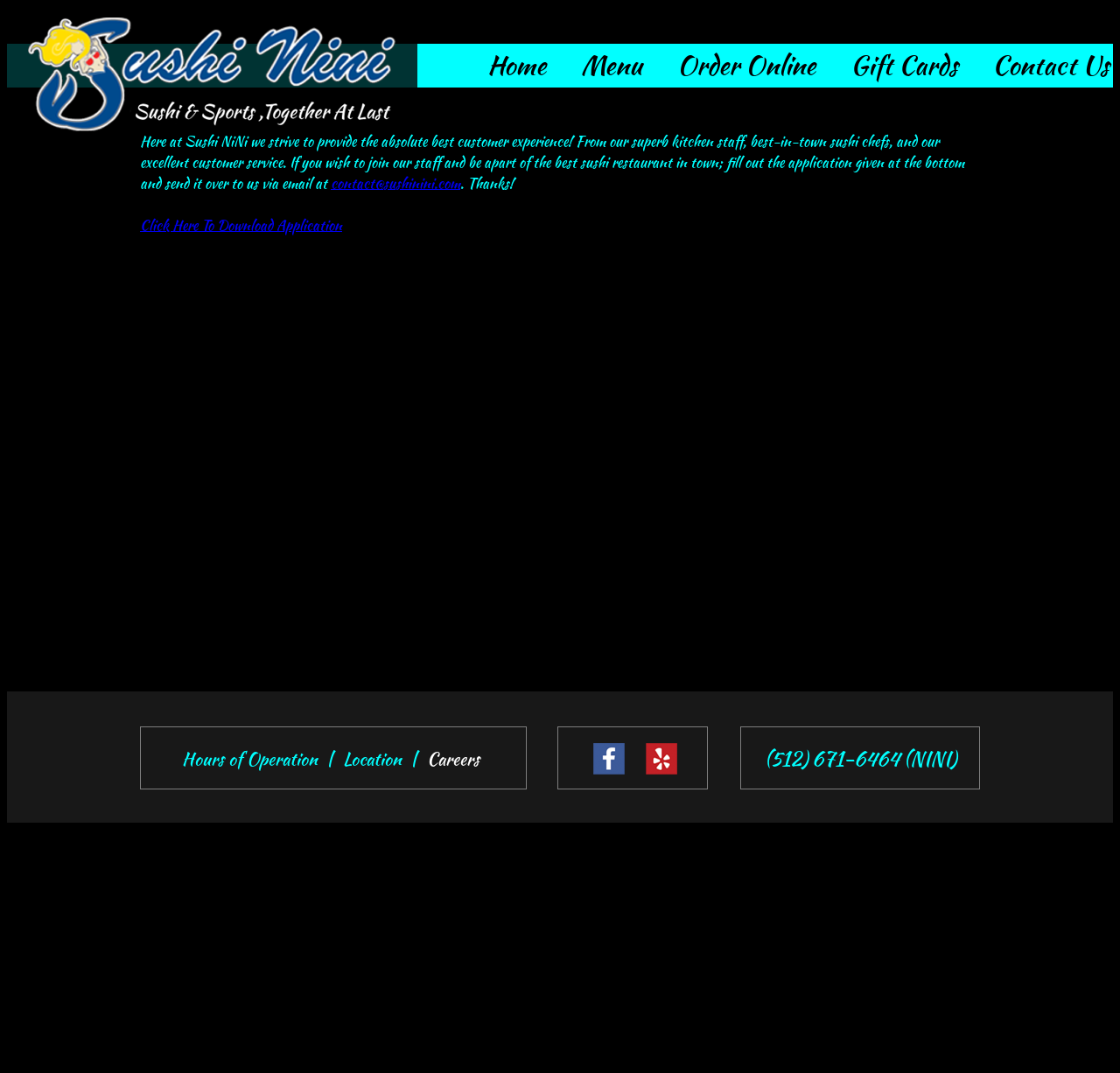From the webpage screenshot, identify the region described by Hours of Operation. Provide the bounding box coordinates as (top-left x, top-left y, bottom-right x, bottom-right y), with each value being a floating point number between 0 and 1.

[0.162, 0.695, 0.284, 0.719]